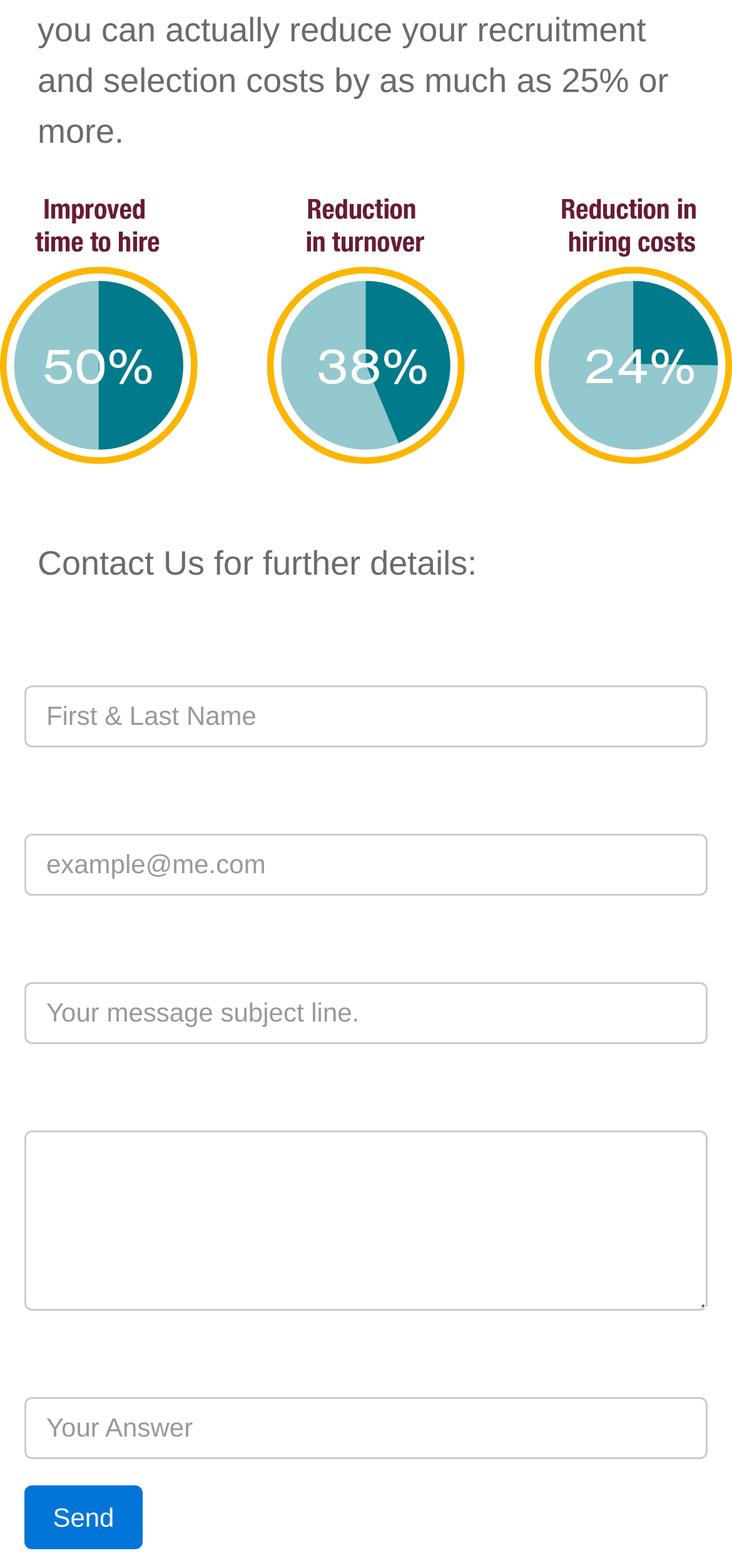Please answer the following query using a single word or phrase: 
What is the text on the button at the bottom of the form?

Send